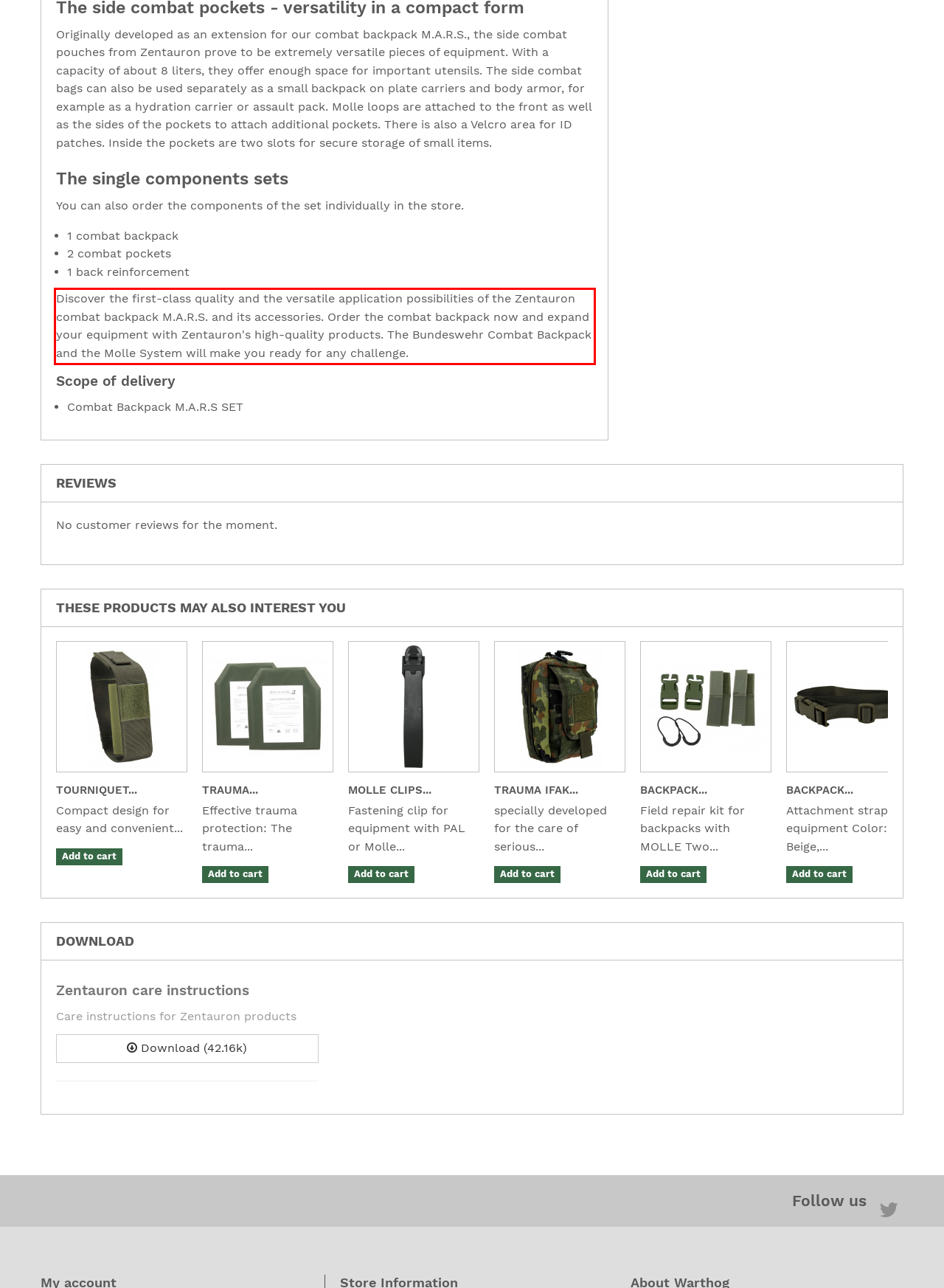Please examine the webpage screenshot and extract the text within the red bounding box using OCR.

Discover the first-class quality and the versatile application possibilities of the Zentauron combat backpack M.A.R.S. and its accessories. Order the combat backpack now and expand your equipment with Zentauron's high-quality products. The Bundeswehr Combat Backpack and the Molle System will make you ready for any challenge.